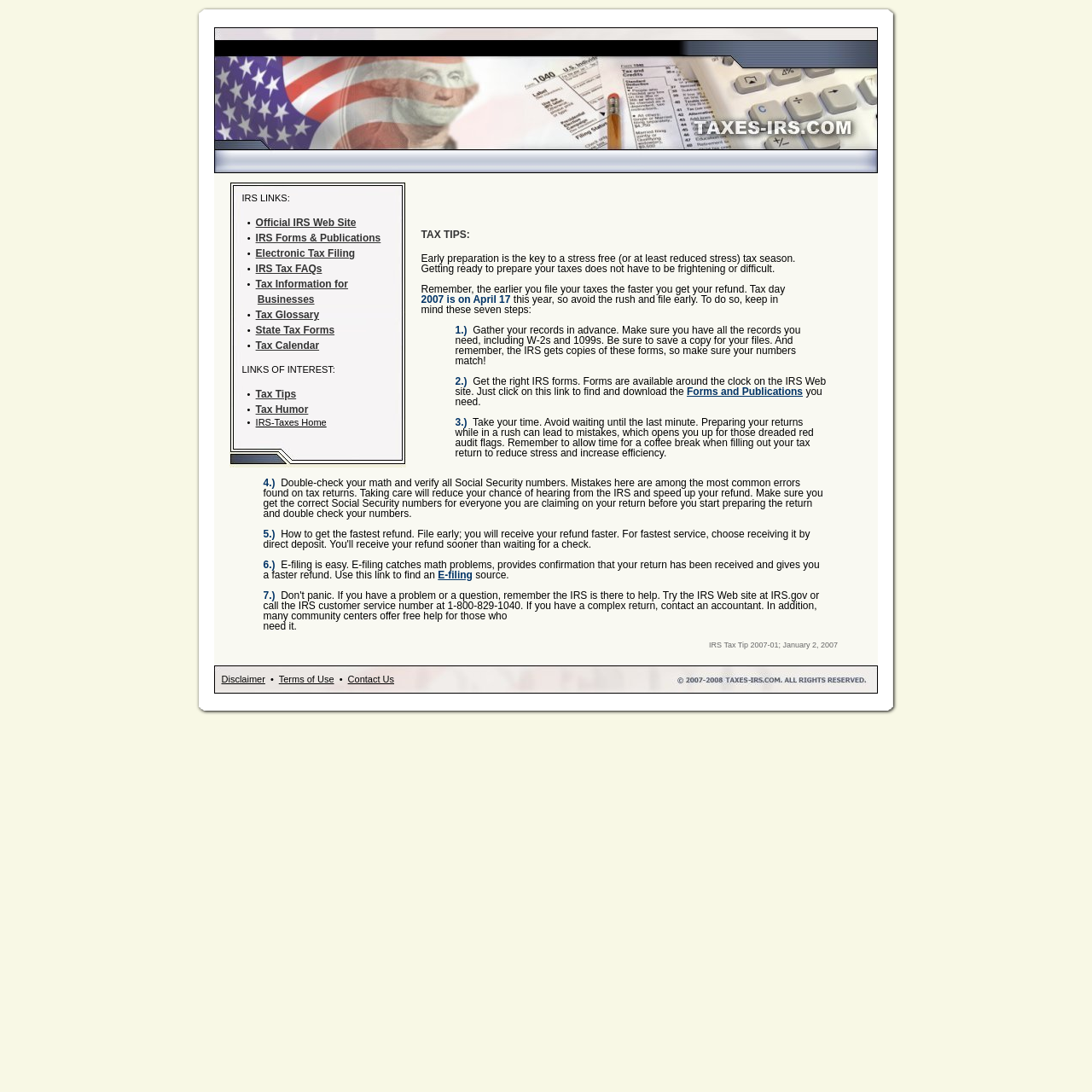Determine the bounding box coordinates of the section I need to click to execute the following instruction: "Click on the link to access the Official IRS Web Site". Provide the coordinates as four float numbers between 0 and 1, i.e., [left, top, right, bottom].

[0.234, 0.198, 0.326, 0.209]